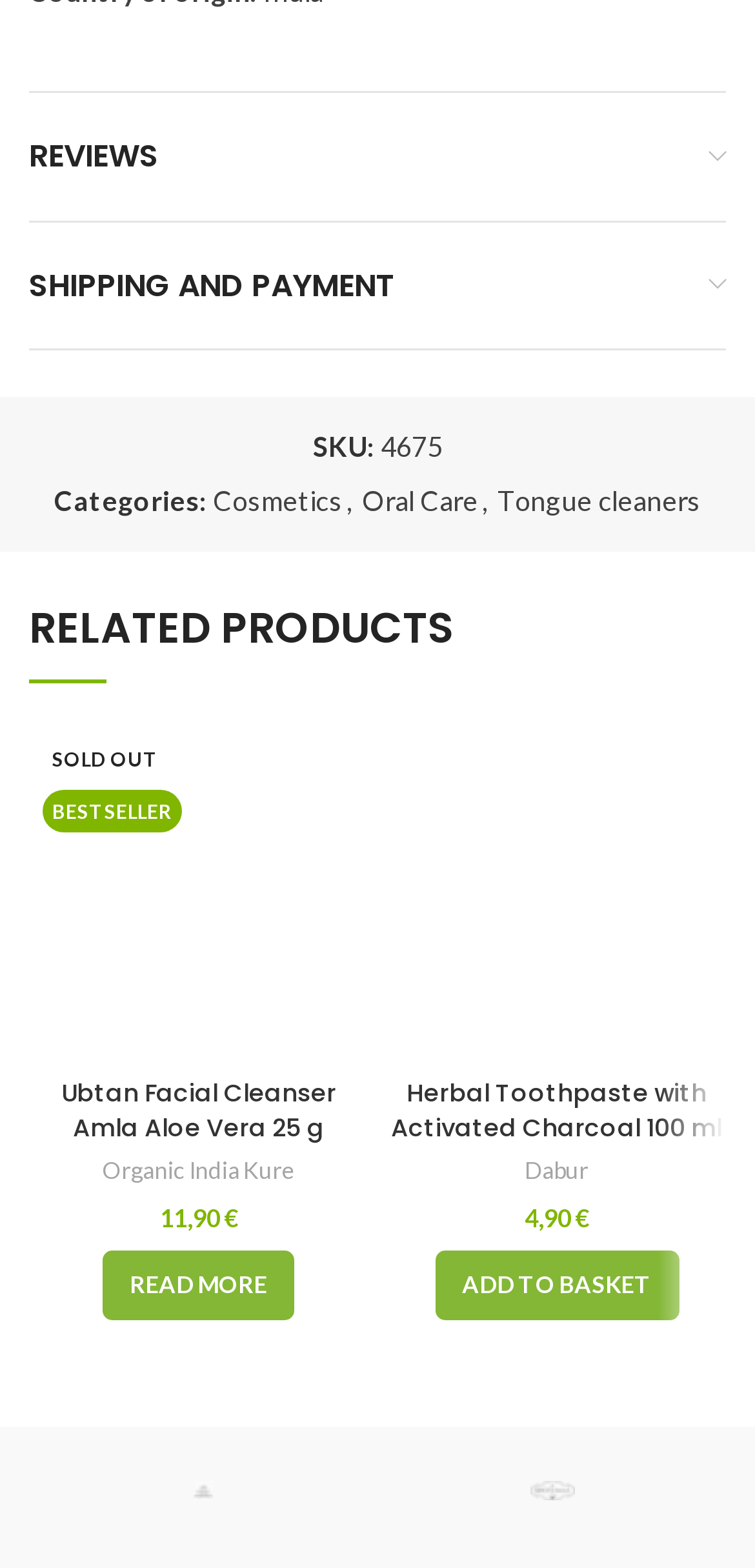Locate the bounding box coordinates of the area that needs to be clicked to fulfill the following instruction: "View details of 'Tongue cleaners'". The coordinates should be in the format of four float numbers between 0 and 1, namely [left, top, right, bottom].

[0.659, 0.308, 0.928, 0.329]